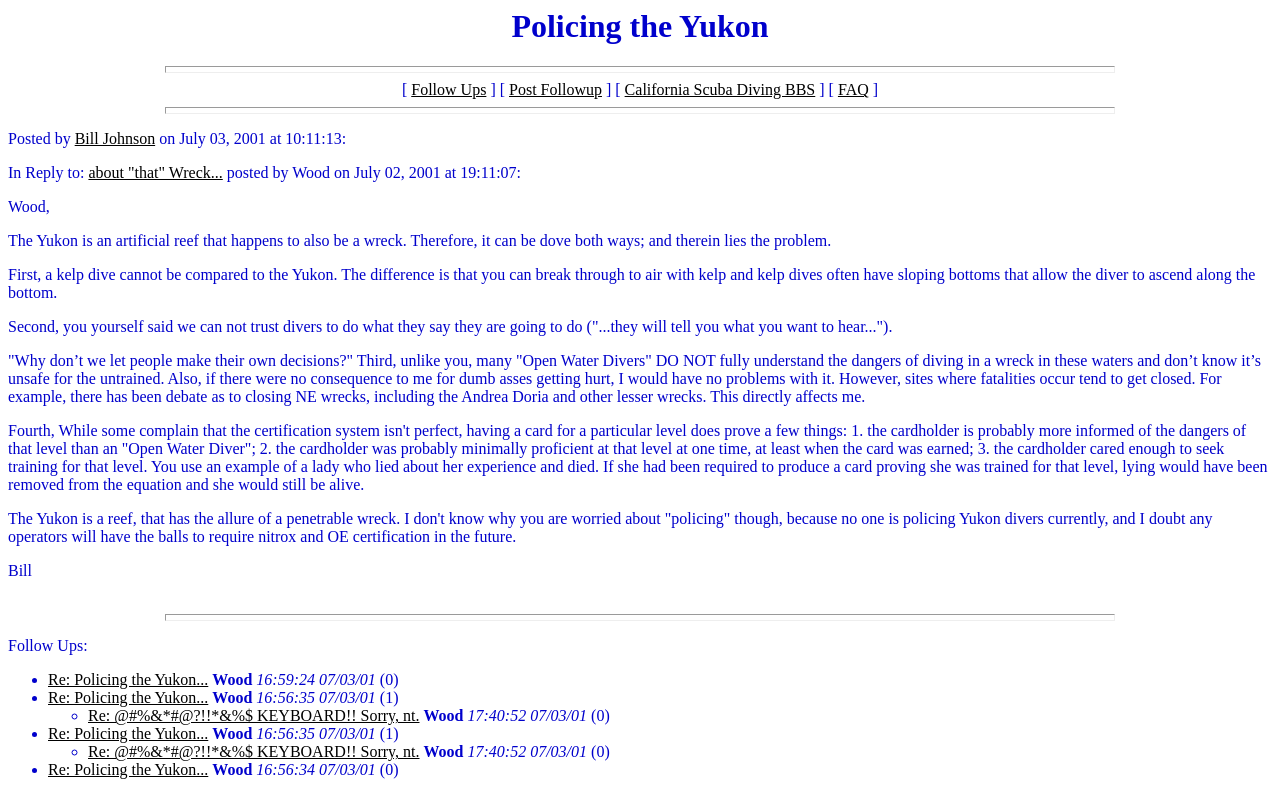Determine the bounding box coordinates of the element's region needed to click to follow the instruction: "Go to June 2010". Provide these coordinates as four float numbers between 0 and 1, formatted as [left, top, right, bottom].

None